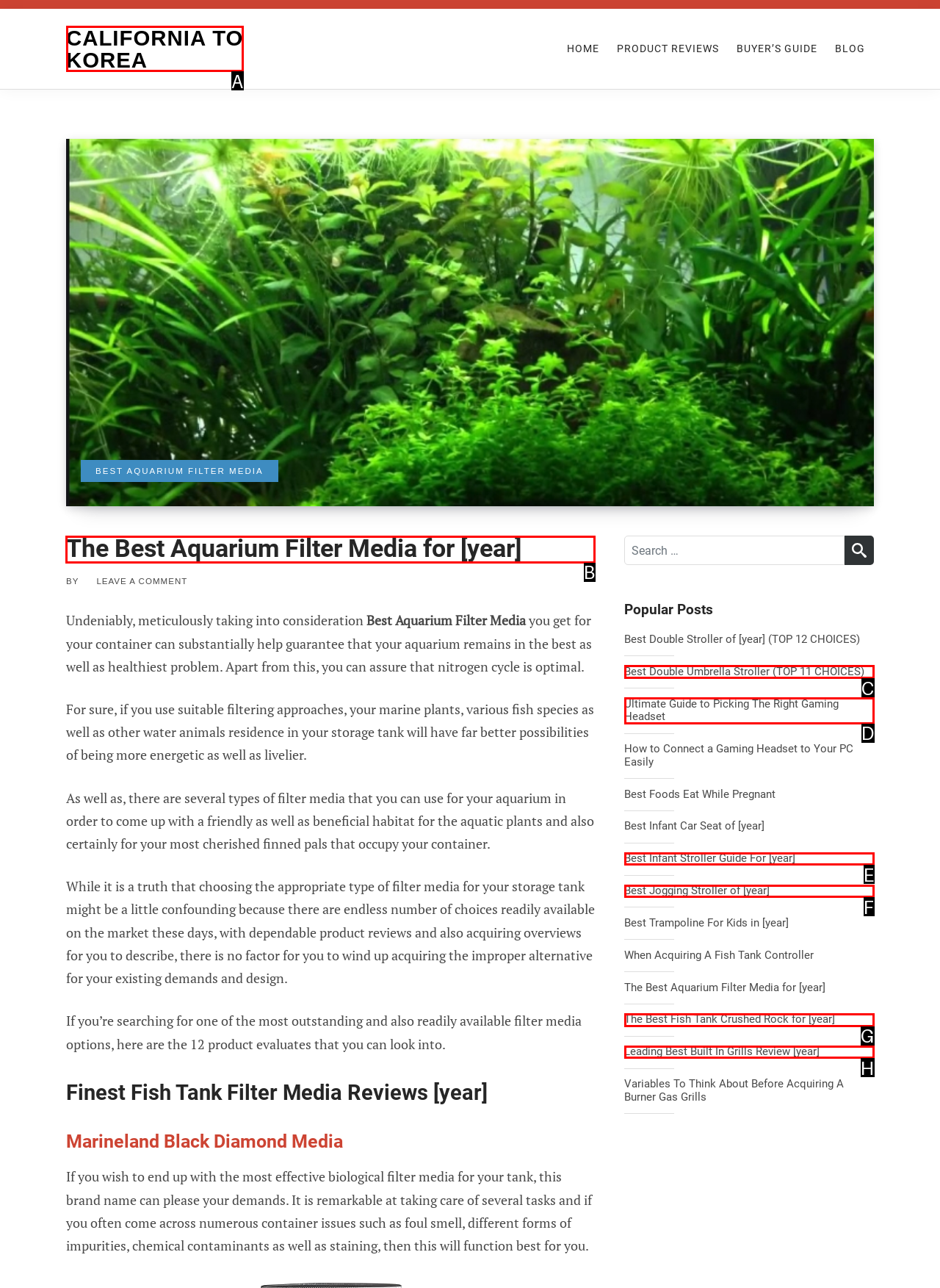Select the HTML element that should be clicked to accomplish the task: Read the 'Best Aquarium Filter Media for [year]' article Reply with the corresponding letter of the option.

B